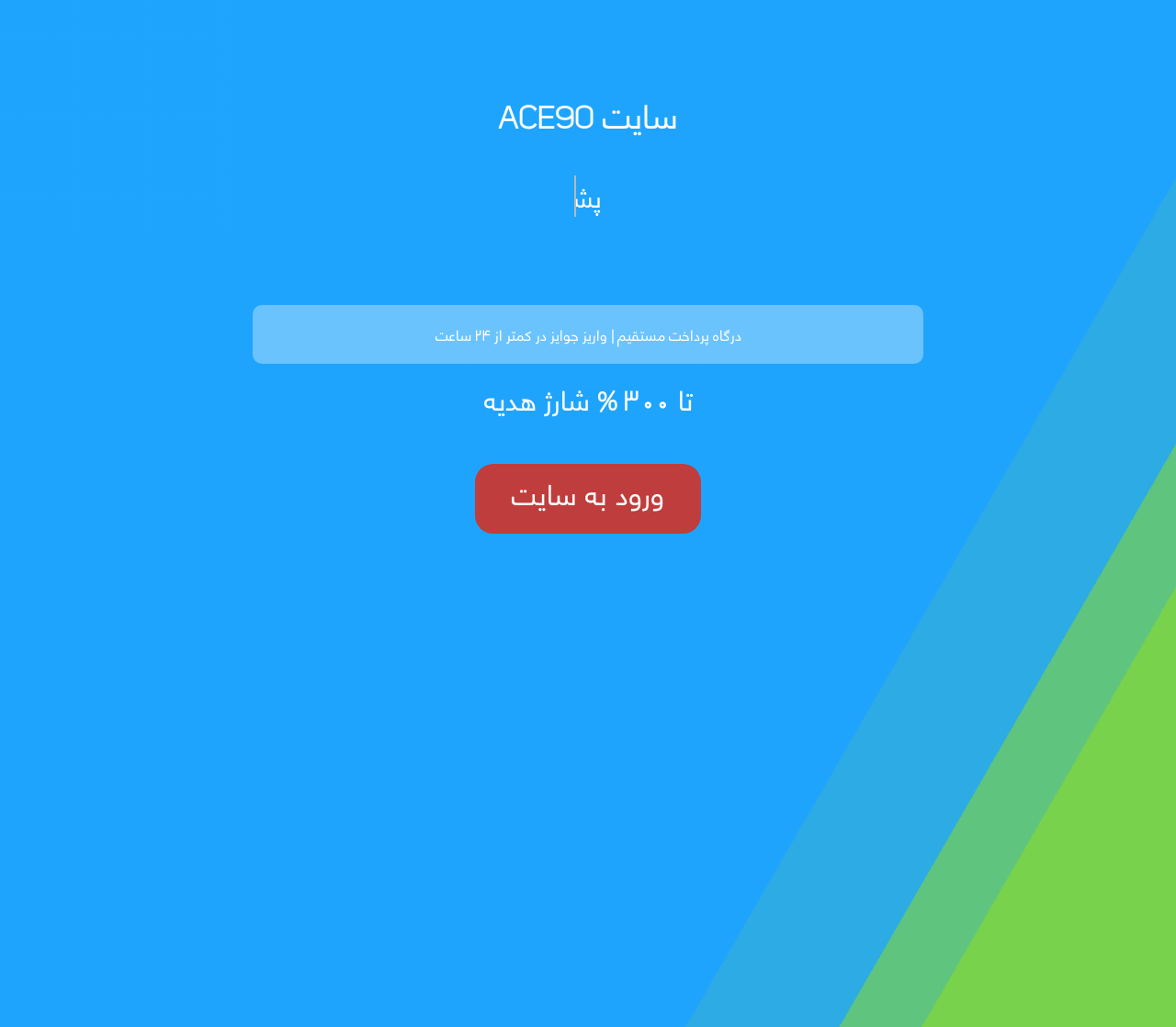What is the name of the website?
Look at the image and respond with a one-word or short phrase answer.

ACE90